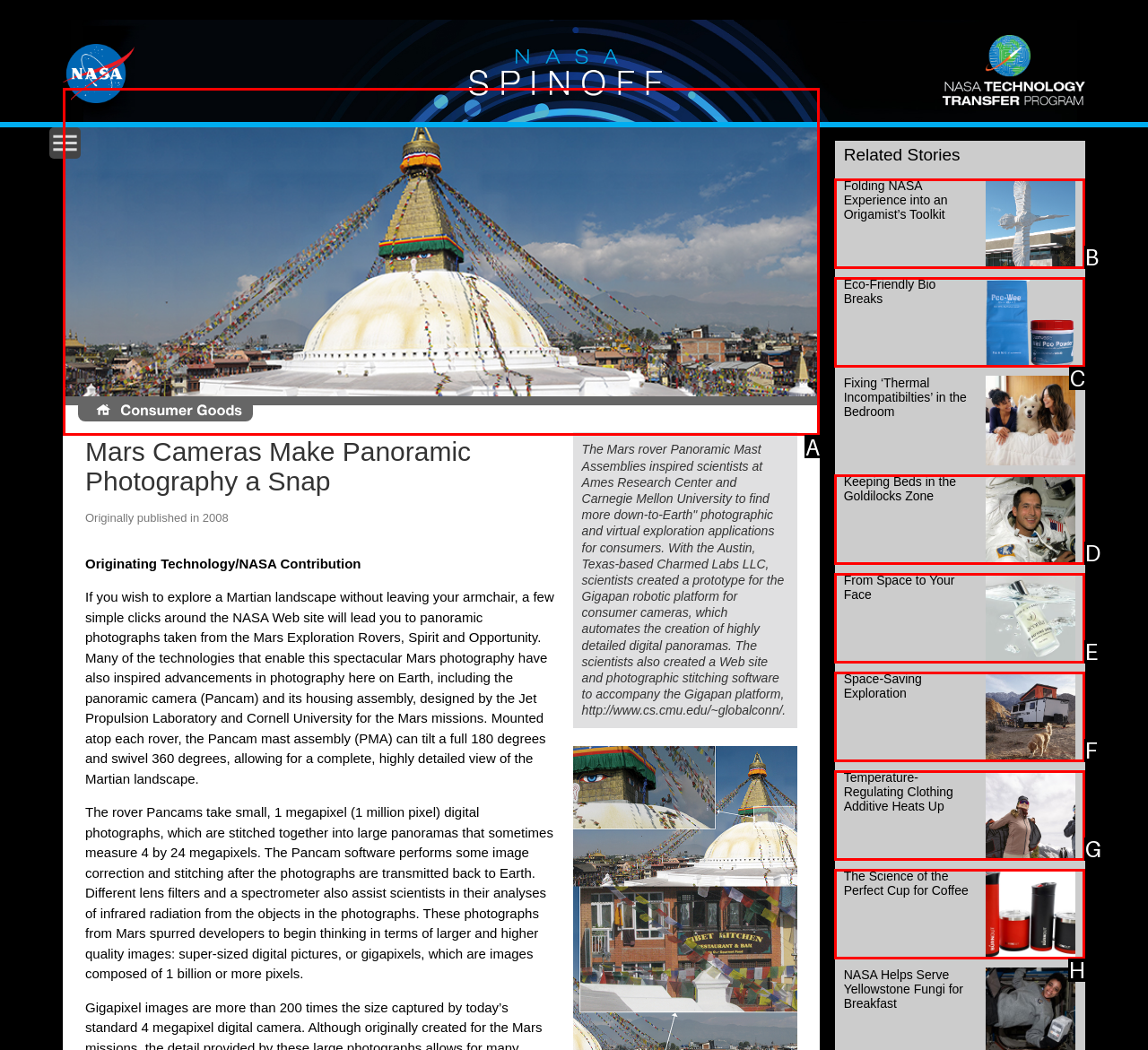Provide the letter of the HTML element that you need to click on to perform the task: View the image of Wide view of Boudhanath Stupa in Kathmandu, Nepal.
Answer with the letter corresponding to the correct option.

A